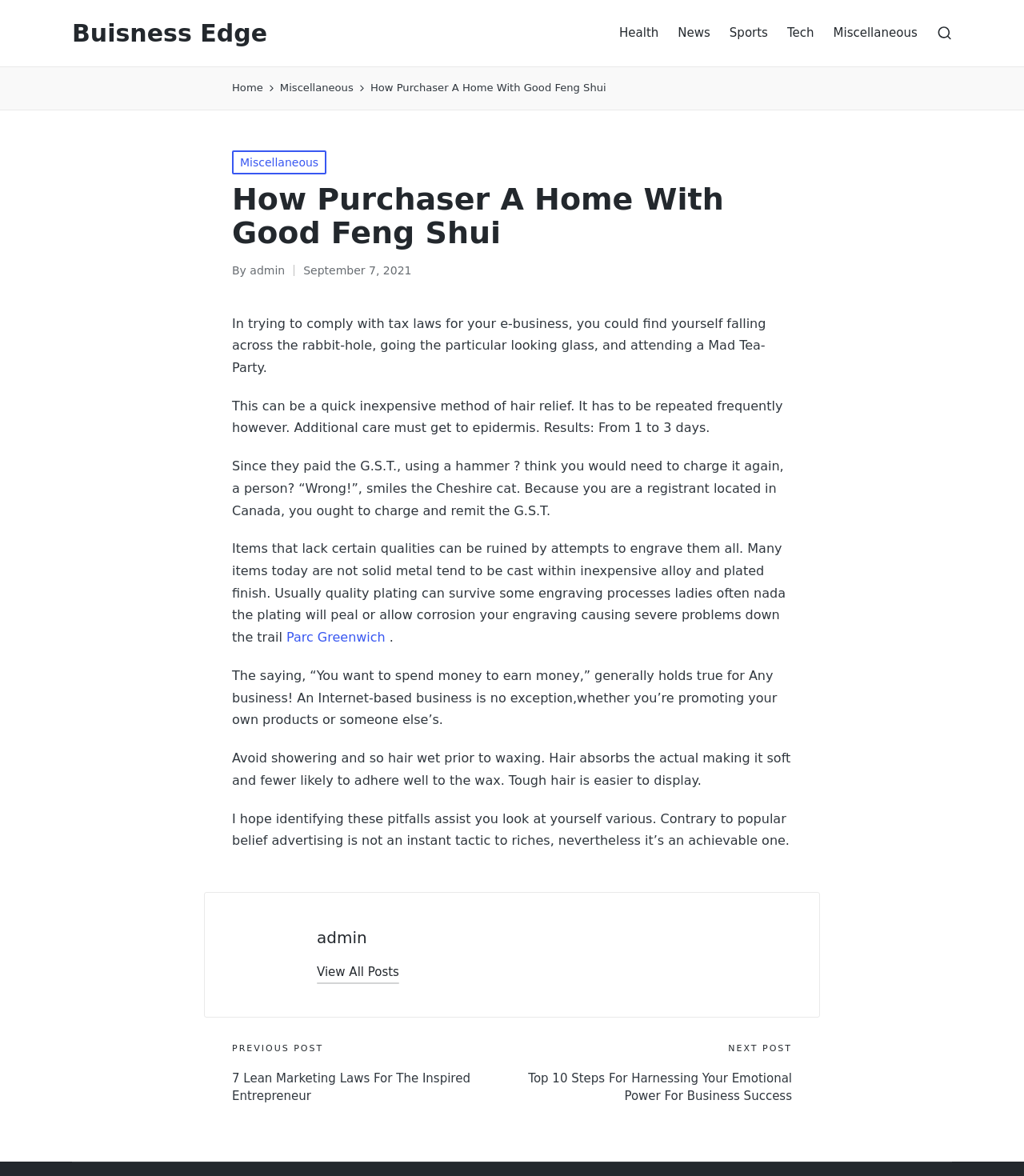Determine the main headline from the webpage and extract its text.

How Purchaser A Home With Good Feng Shui